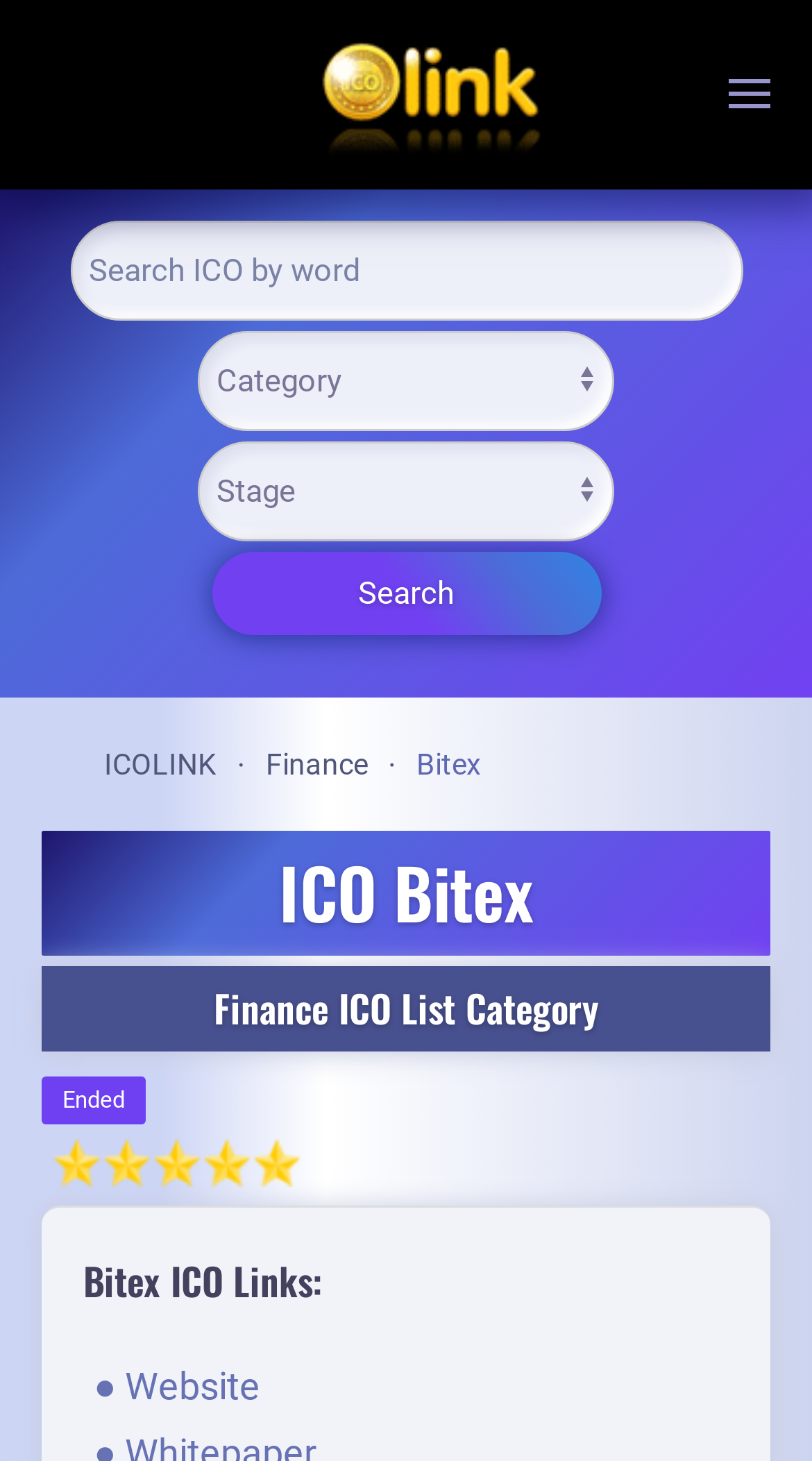Examine the screenshot and answer the question in as much detail as possible: What is the status of the Bitex ICO?

The status of the Bitex ICO can be found in the text 'Ended' which is located below the heading 'ICO Bitex', indicating that the ICO has already ended.